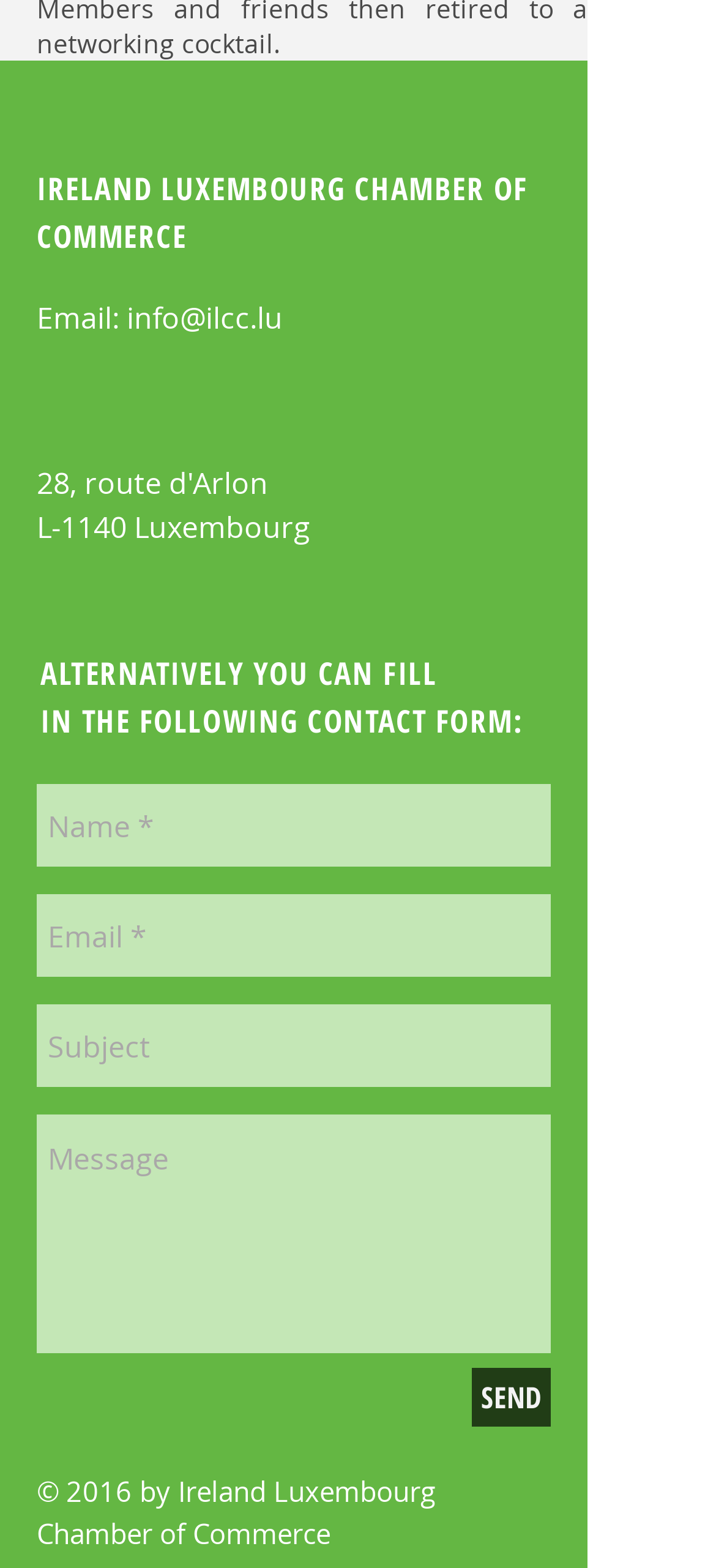Identify the bounding box of the HTML element described as: "aria-label="Subject" name="subject" placeholder="Subject"".

[0.051, 0.608, 0.769, 0.661]